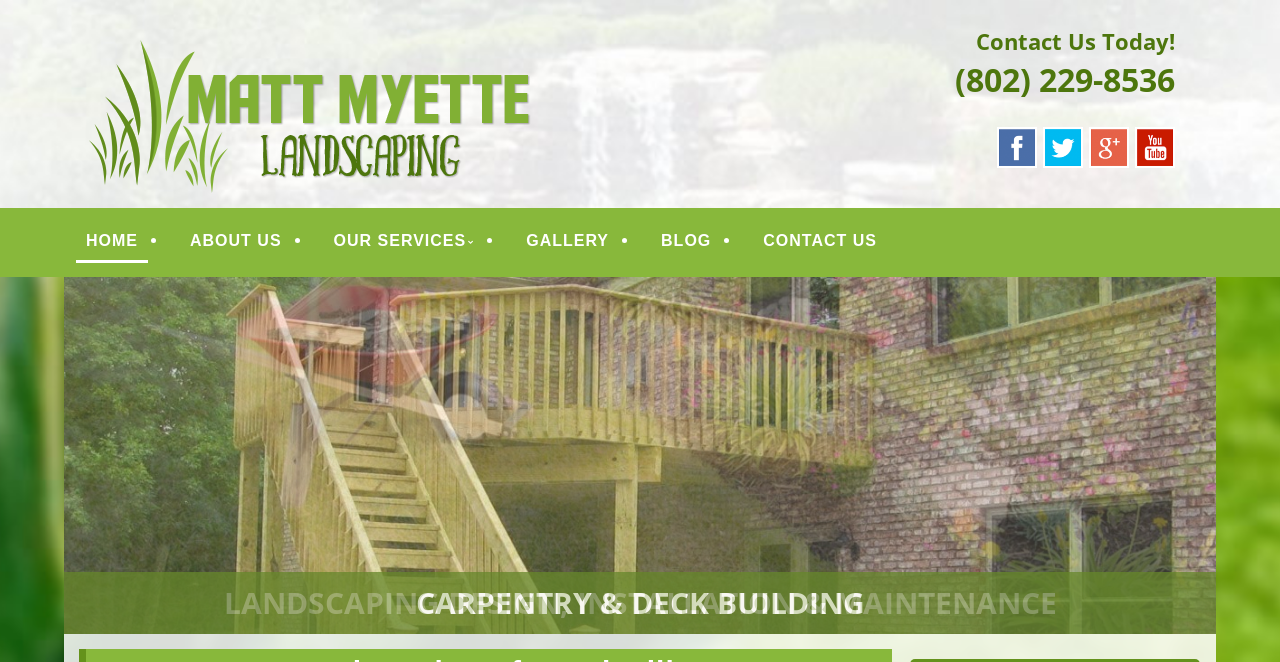Locate the bounding box coordinates of the item that should be clicked to fulfill the instruction: "Click on the 'Contact Us Today!' link".

[0.763, 0.039, 0.918, 0.085]